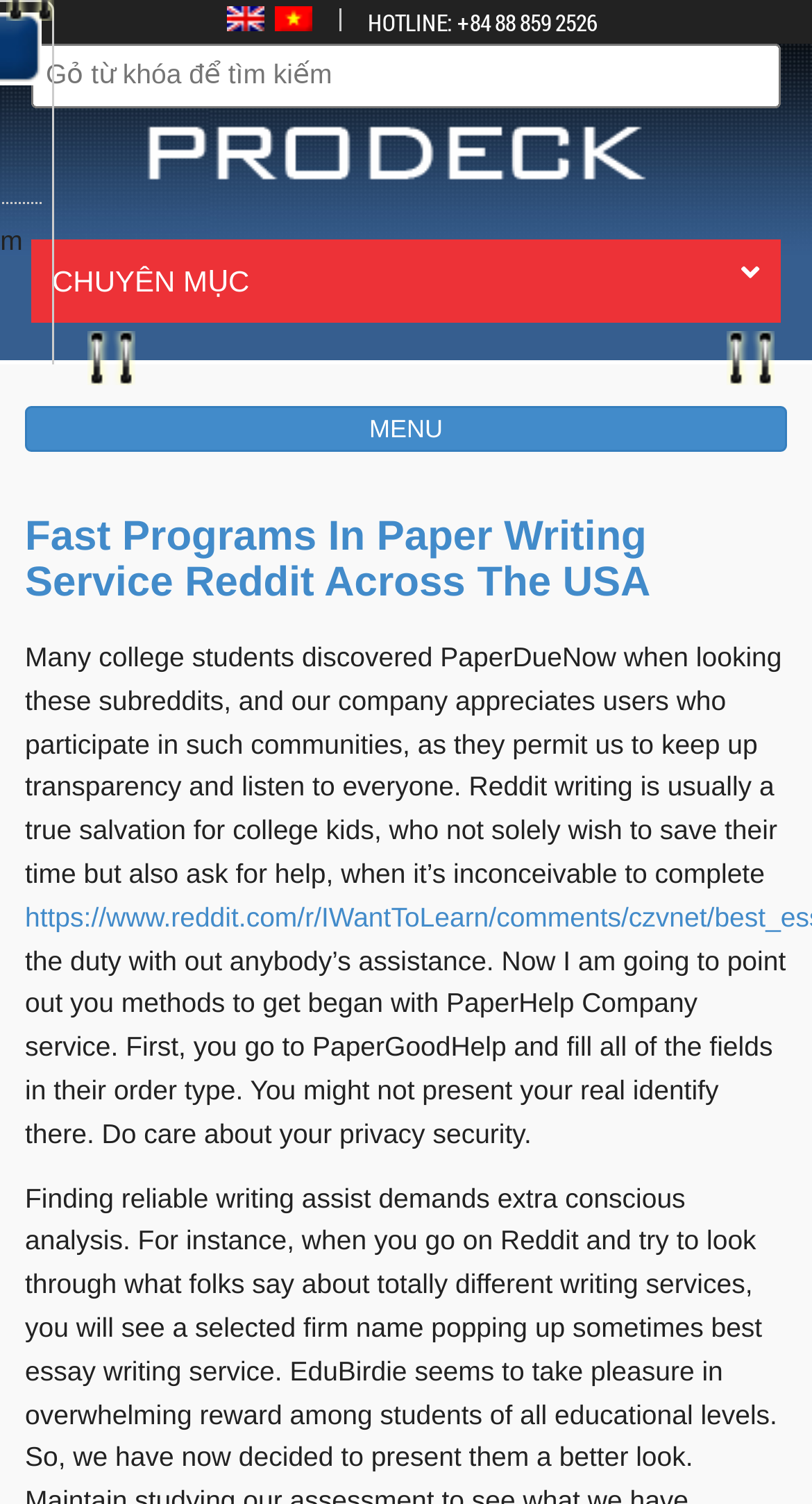Explain in detail what you observe on this webpage.

The webpage appears to be a blog or article page with a focus on paper writing services. At the top left corner, there are two language options, "English" and "Tiếng Việt", which are links. Next to them, there is a hotline number "+84 88 859 2526" with a label "HOTLINE:". 

Below the language options, there is a search bar where users can input keywords to search. On the right side of the search bar, there is a toggle navigation button with an icon. 

Further down, there is a menu button labeled "MENU" on the left side, and an image on the right side. When the menu button is clicked, a dropdown menu appears with a heading "Fast Programs In Paper Writing Service Reddit Across The USA". 

Below the menu, there is a long article or blog post with two paragraphs of text. The first paragraph discusses how college students discovered a paper writing service through subreddits and how the company values transparency and user feedback. The second paragraph explains how to get started with the paper writing service, including filling out an order form and prioritizing privacy security.